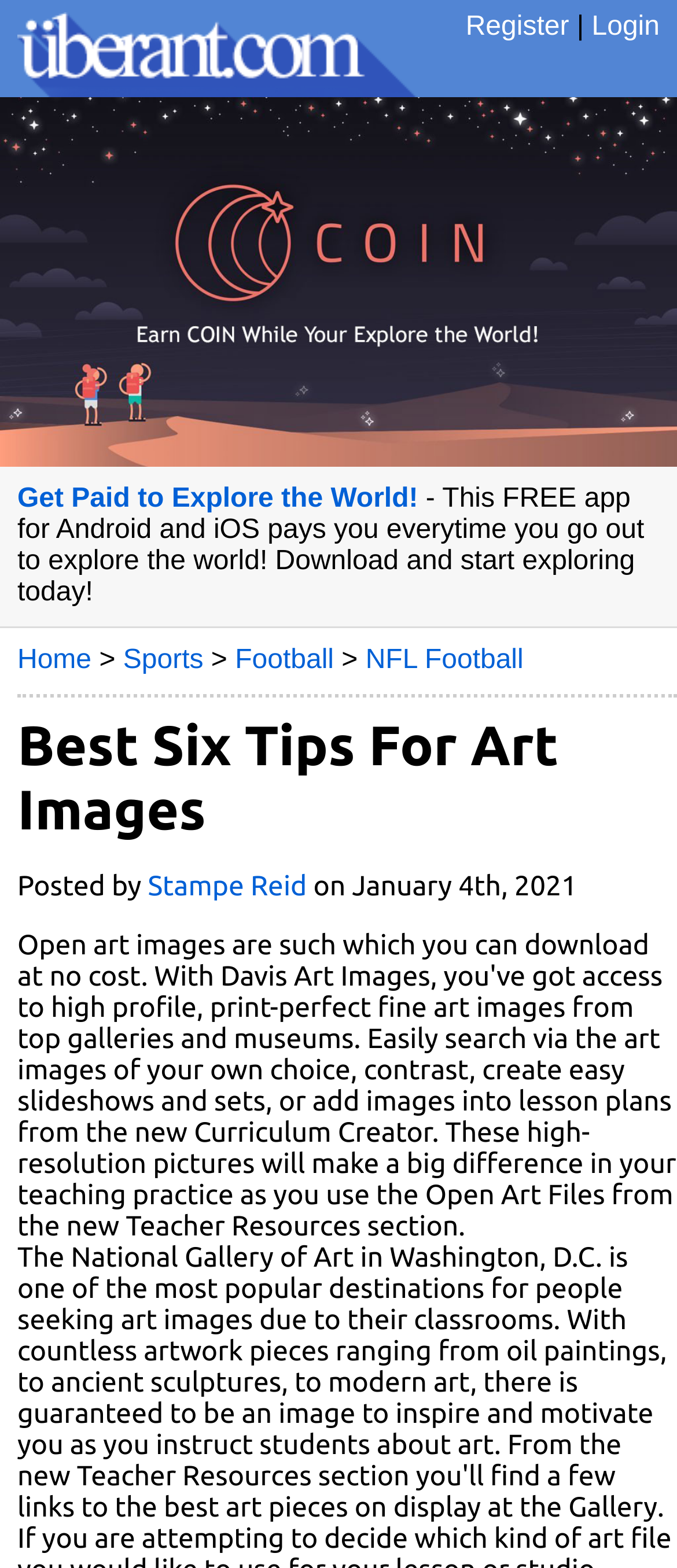Kindly determine the bounding box coordinates of the area that needs to be clicked to fulfill this instruction: "Register for an account".

[0.688, 0.008, 0.841, 0.027]